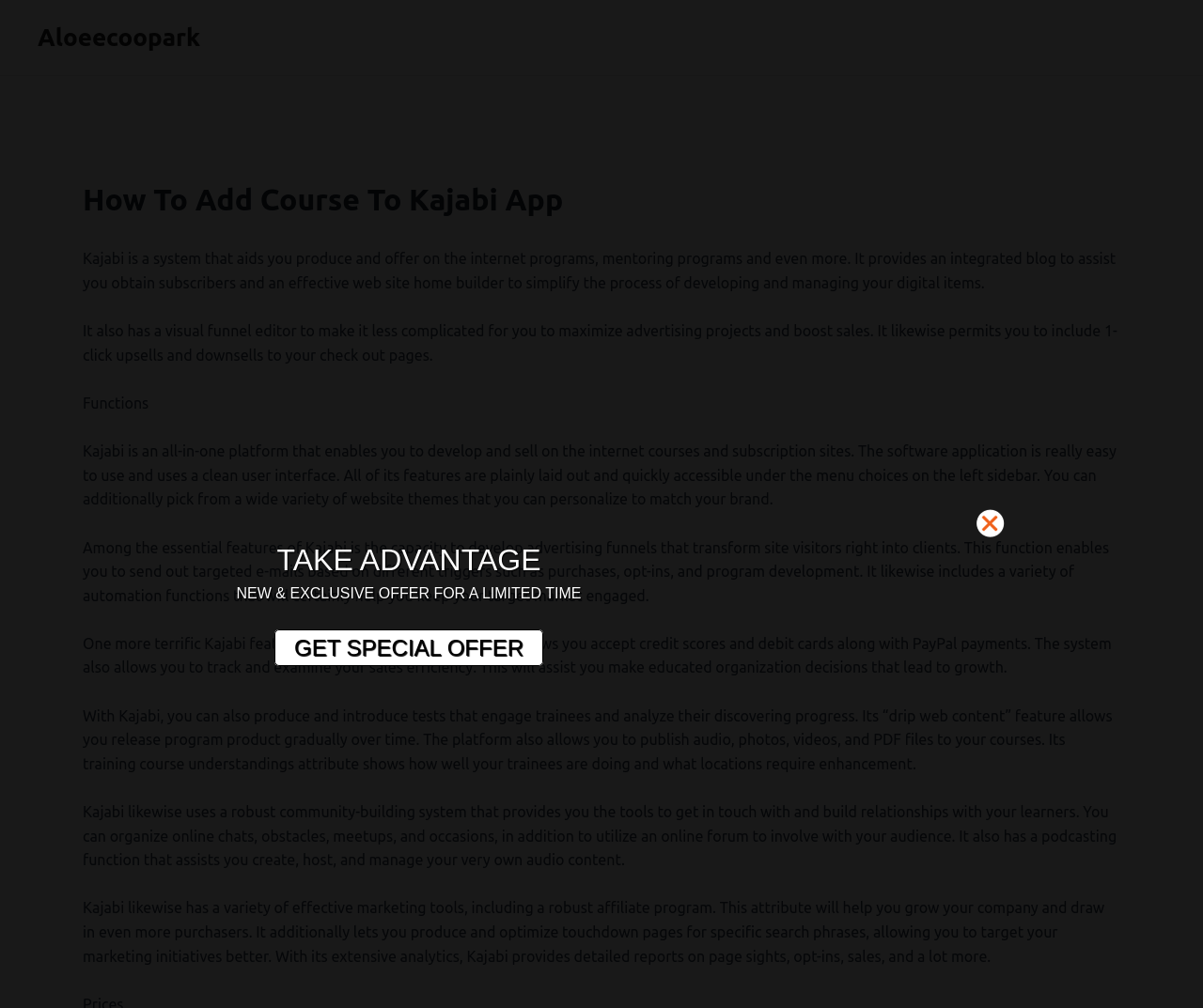What is the purpose of Kajabi's funnel editor?
Examine the image and give a concise answer in one word or a short phrase.

Maximize advertising projects